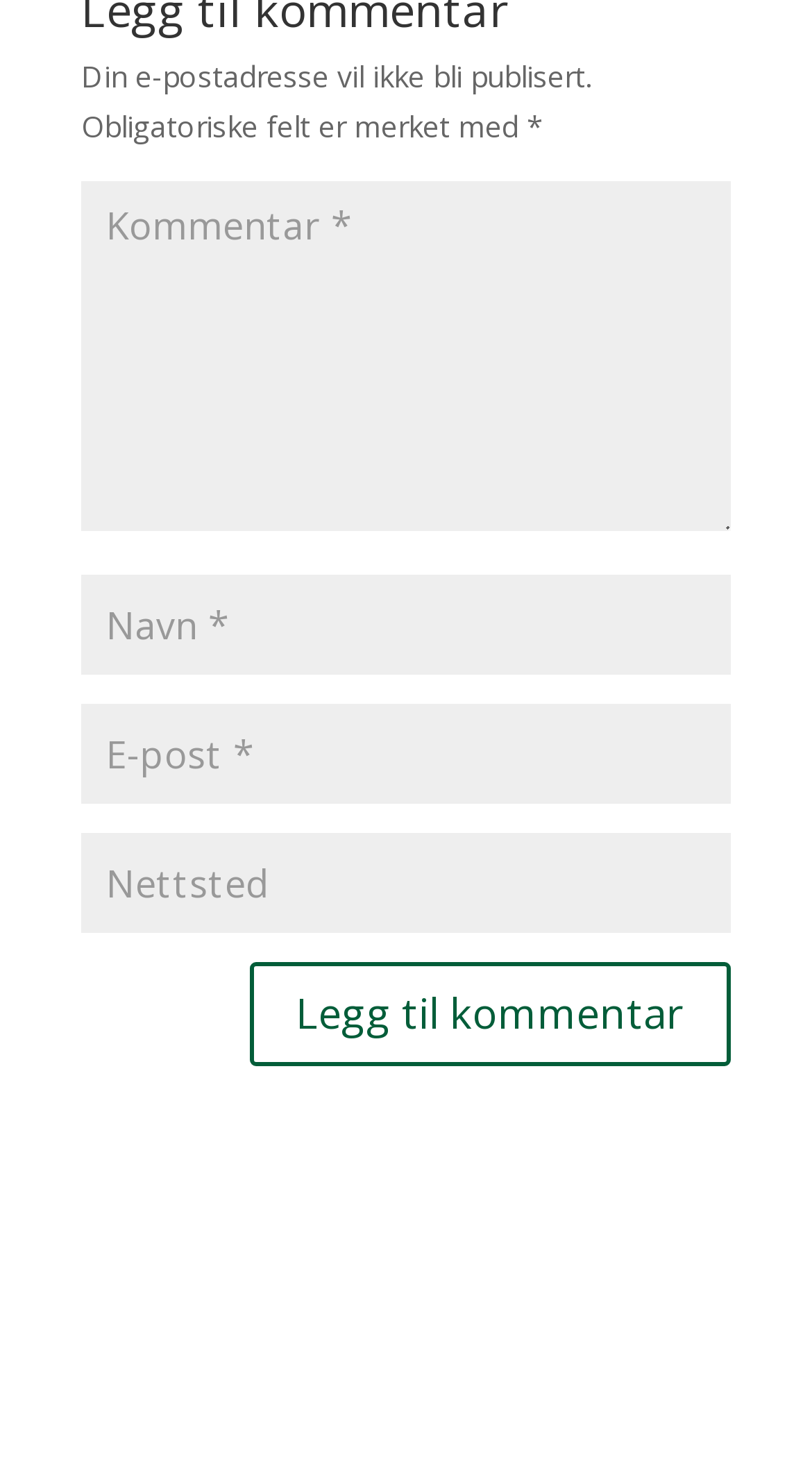What type of information is requested in the third textbox?
From the screenshot, supply a one-word or short-phrase answer.

Email address